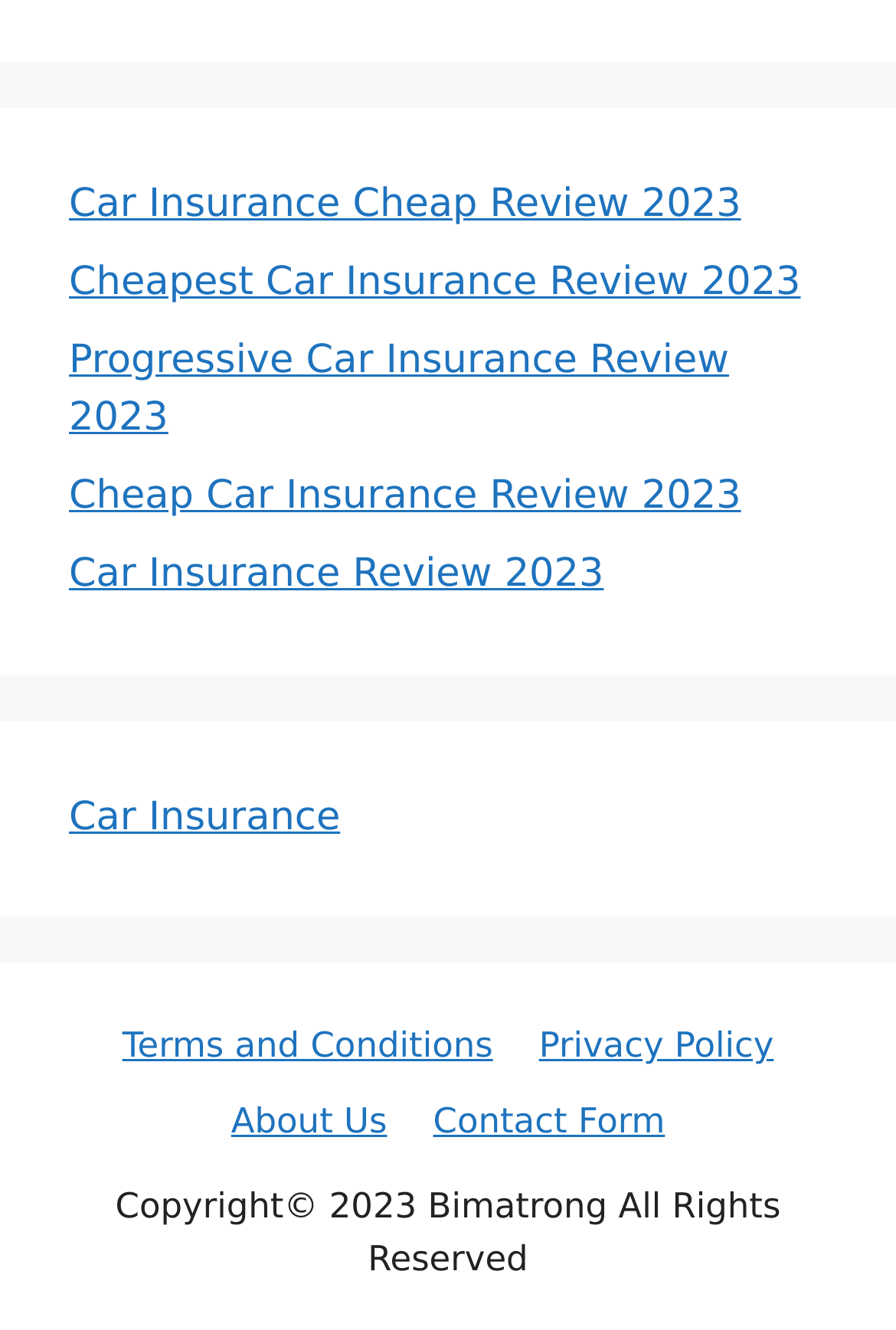Please find the bounding box coordinates of the element that you should click to achieve the following instruction: "Contact us through the Contact Form". The coordinates should be presented as four float numbers between 0 and 1: [left, top, right, bottom].

[0.483, 0.827, 0.742, 0.858]